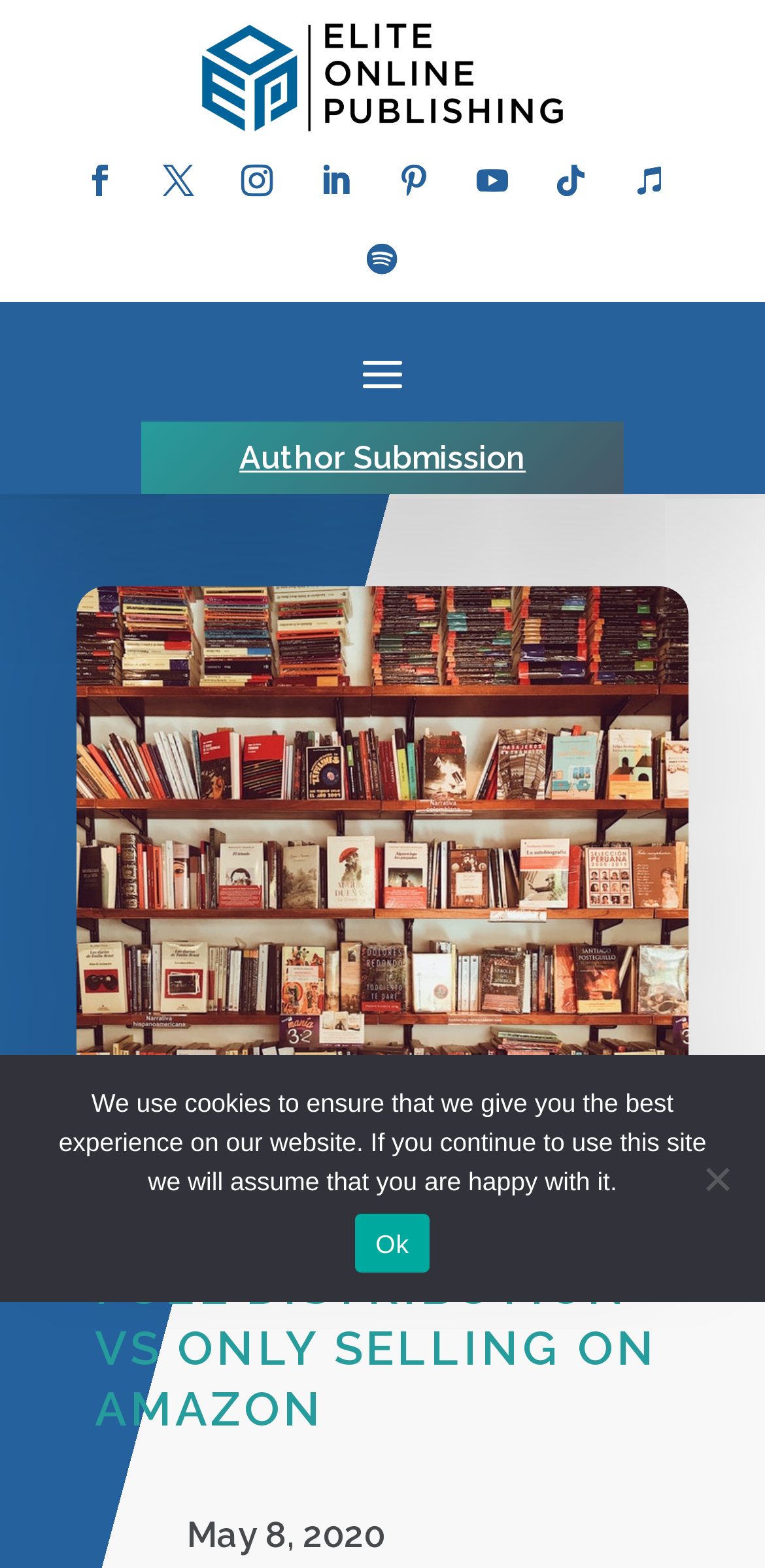Summarize the contents and layout of the webpage in detail.

This webpage appears to be about book publishing, specifically discussing the importance of having full distribution for one's book. The page has a prominent heading "FULL DISTRIBUTION VS ONLY SELLING ON AMAZON" located near the bottom of the page.

At the top of the page, there is a link with an accompanying image, taking up a significant portion of the width. Below this, there are several social media links, represented by icons, arranged horizontally across the page.

On the left side of the page, there is a link labeled "Author Submission". Below this, there is a large image that occupies most of the page's width.

In the bottom-left corner, there is a cookie notice dialog with a message explaining the use of cookies on the website. The dialog has an "Ok" button and a "No" option.

The page has a total of 9 links, 2 images, 1 heading, and 1 dialog. The overall layout is organized, with elements spaced out to create a clear visual hierarchy.